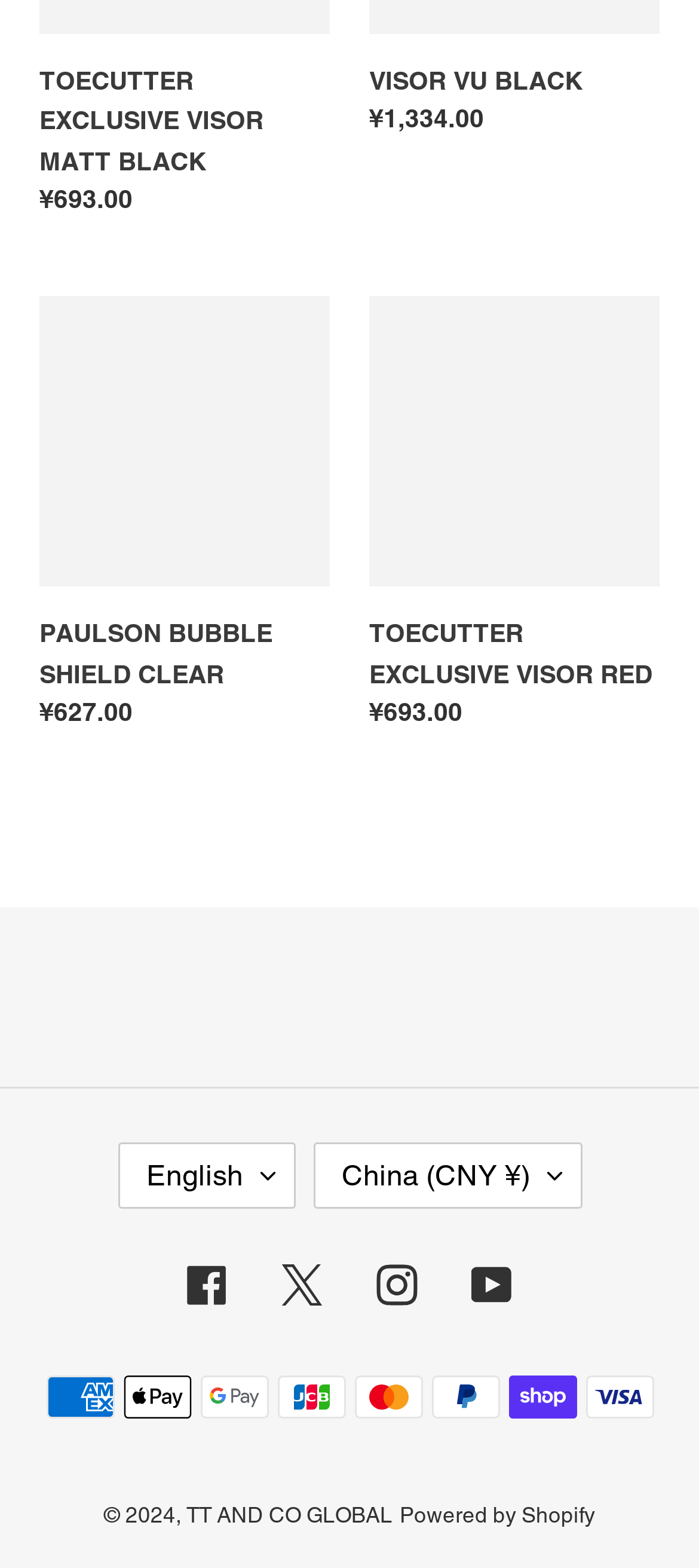Identify the bounding box coordinates for the UI element that matches this description: "Managing my products".

None